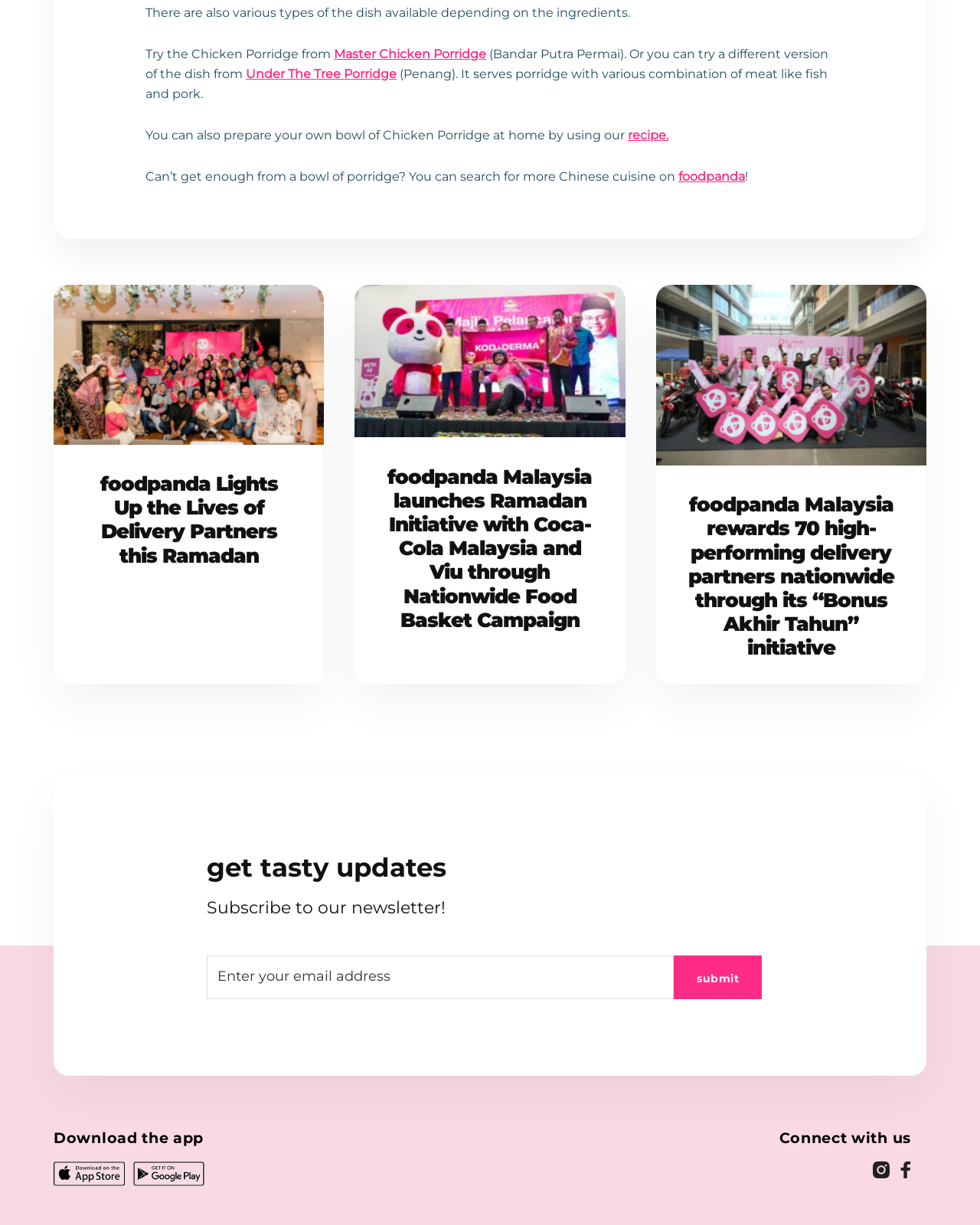What is the name of the dish mentioned in the first paragraph?
Please respond to the question with a detailed and well-explained answer.

The first paragraph mentions 'Try the Chicken Porridge from' and later talks about different versions of the dish, so the name of the dish is Chicken Porridge.